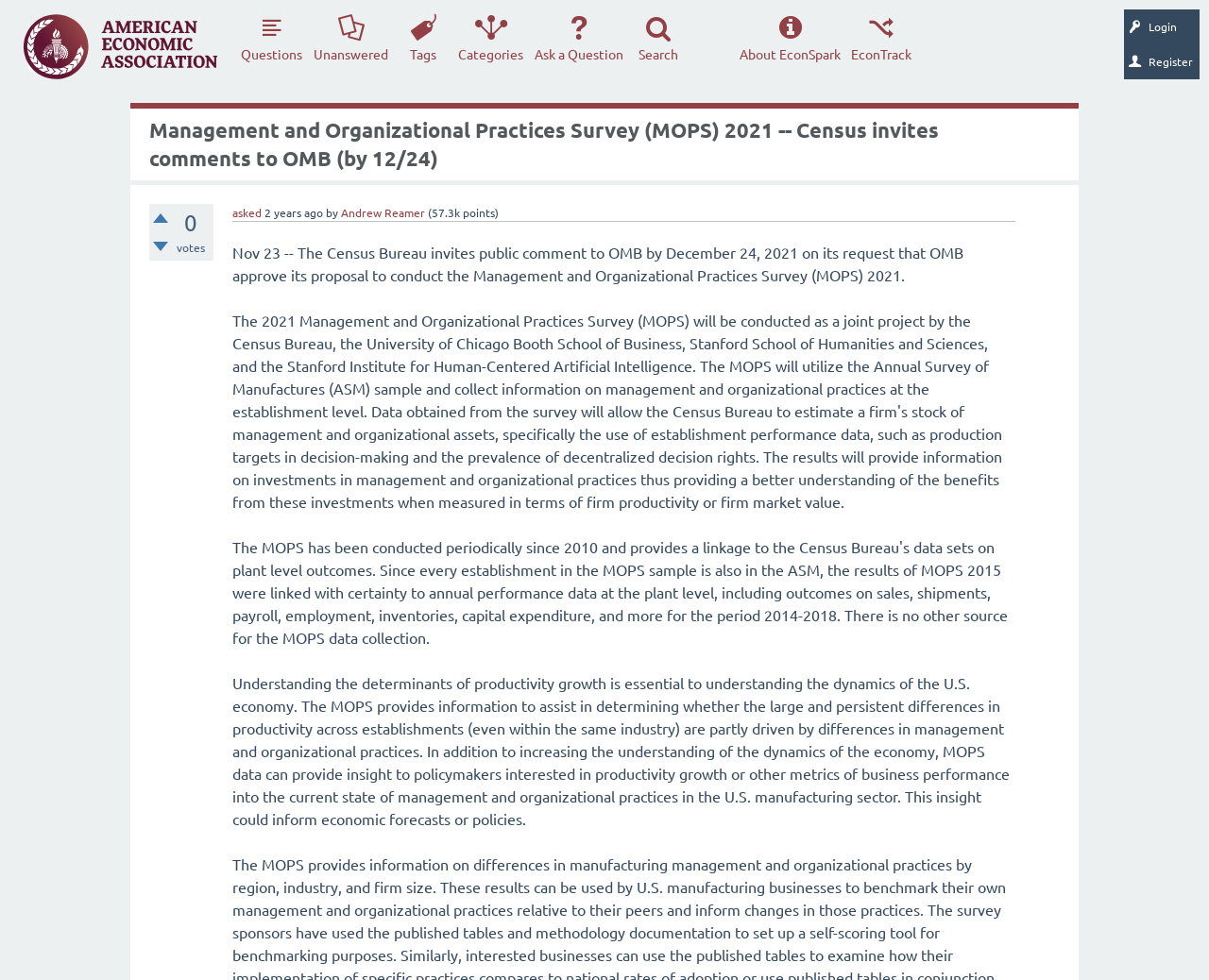Bounding box coordinates should be in the format (top-left x, top-left y, bottom-right x, bottom-right y) and all values should be floating point numbers between 0 and 1. Determine the bounding box coordinate for the UI element described as: Ask a Question

[0.439, 0.01, 0.52, 0.068]